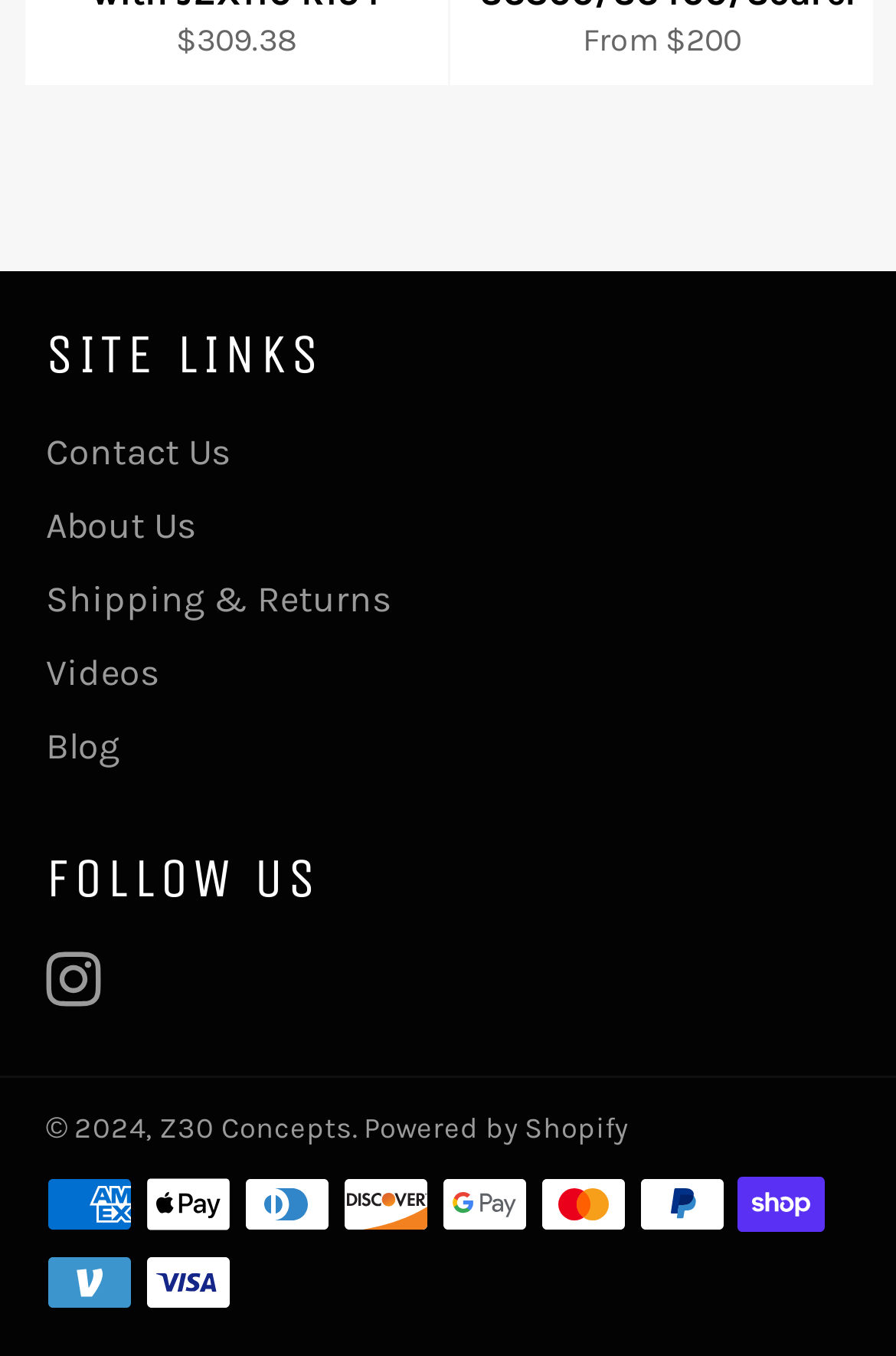Using the description "Blog", predict the bounding box of the relevant HTML element.

[0.051, 0.534, 0.133, 0.566]